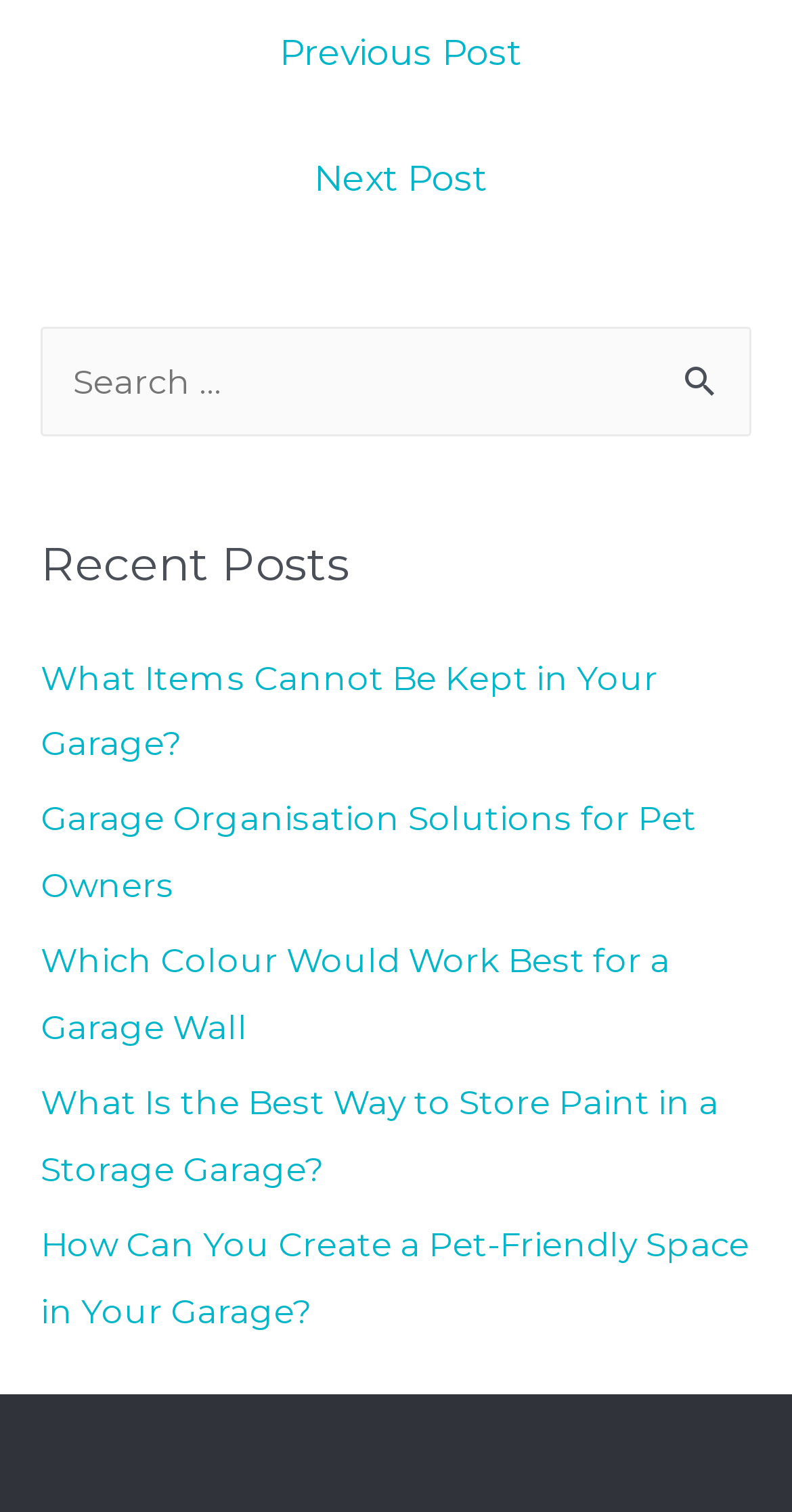Please find the bounding box coordinates of the element's region to be clicked to carry out this instruction: "Search for something".

[0.051, 0.216, 0.949, 0.288]